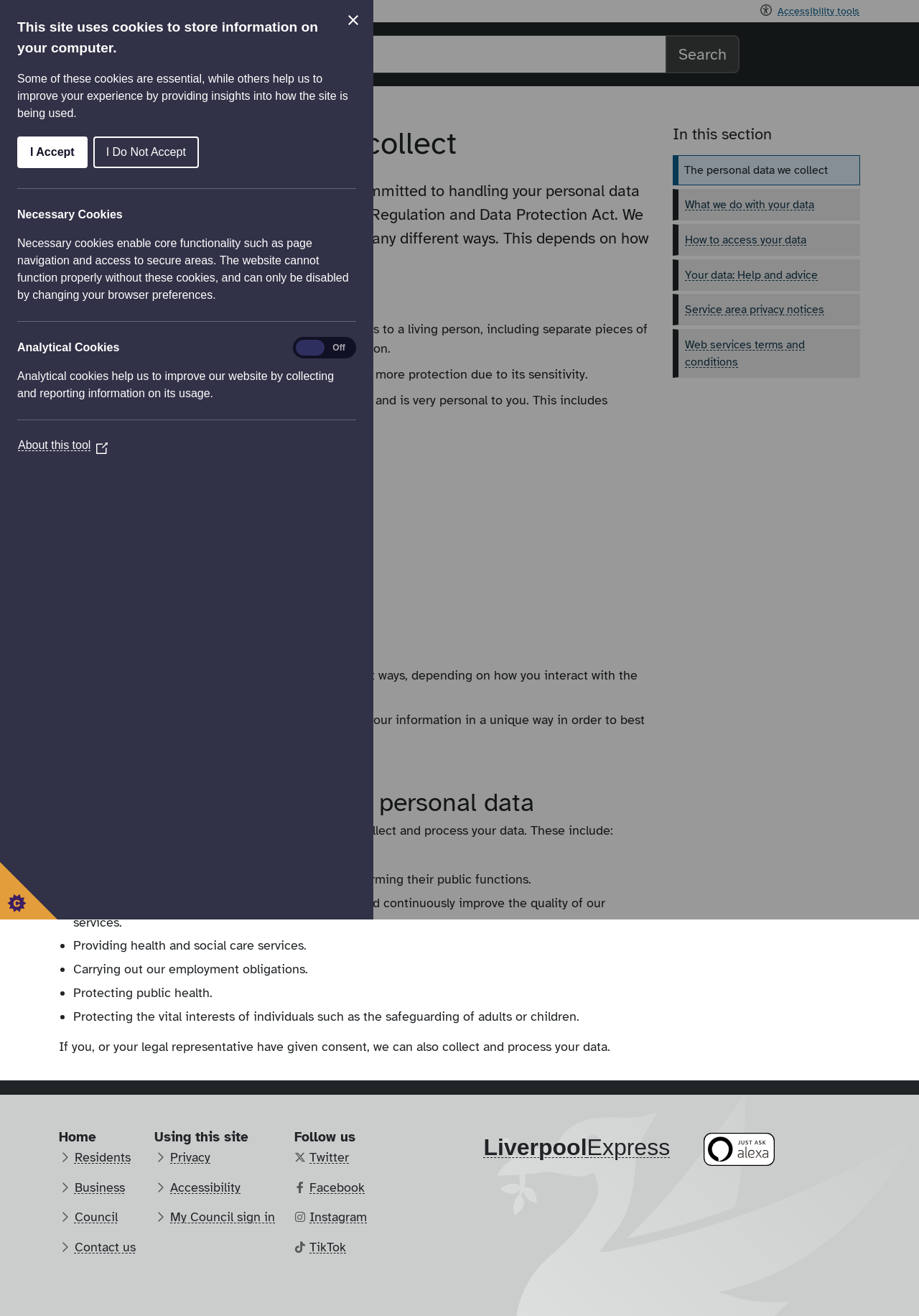Please give the bounding box coordinates of the area that should be clicked to fulfill the following instruction: "Check the Privacy page". The coordinates should be in the format of four float numbers from 0 to 1, i.e., [left, top, right, bottom].

[0.184, 0.869, 0.23, 0.89]